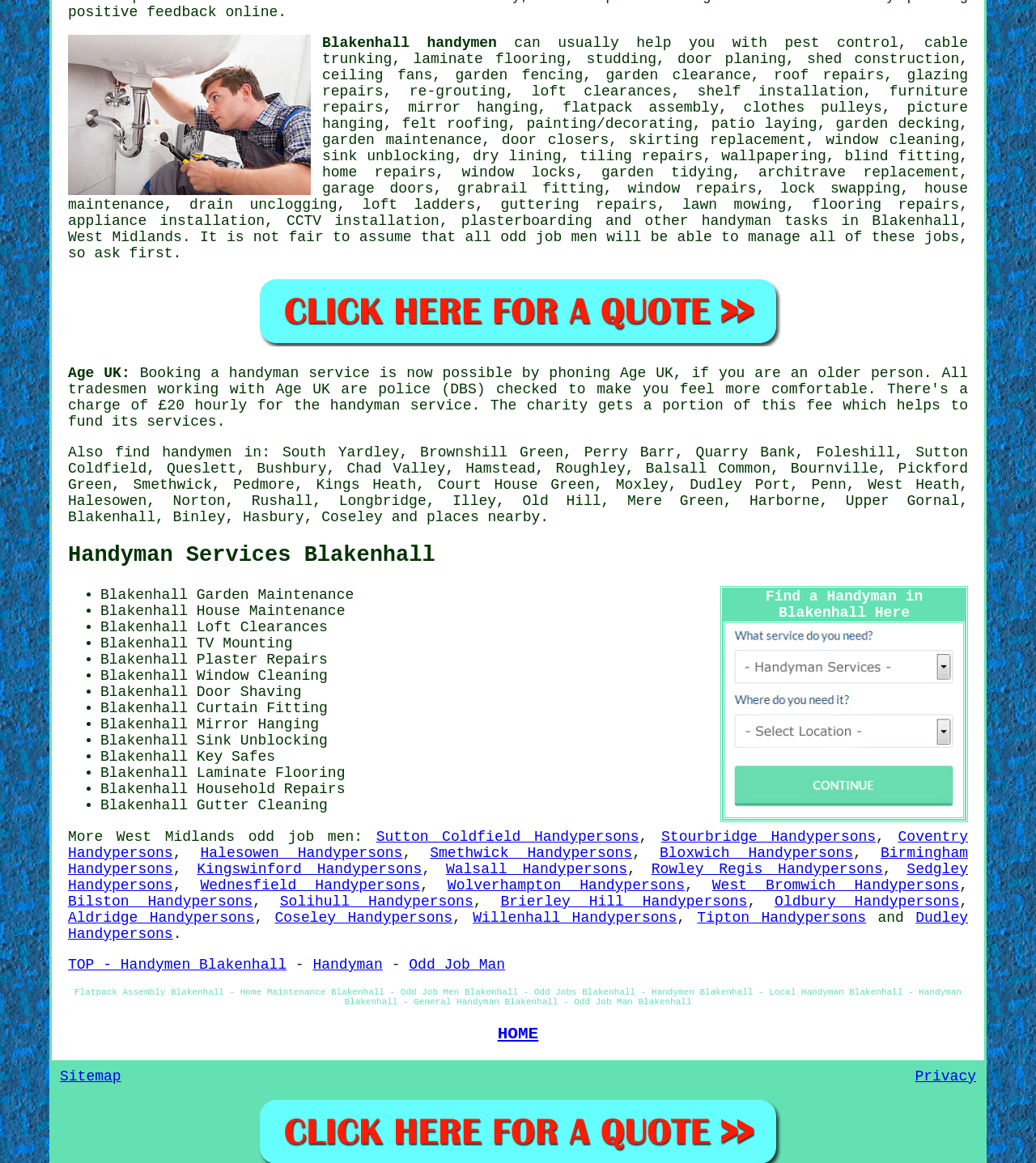What is the location of the handyman services?
Please provide a detailed and comprehensive answer to the question.

The webpage is focused on handyman services in Blakenhall, West Midlands, and also mentions other nearby locations where similar services are available.